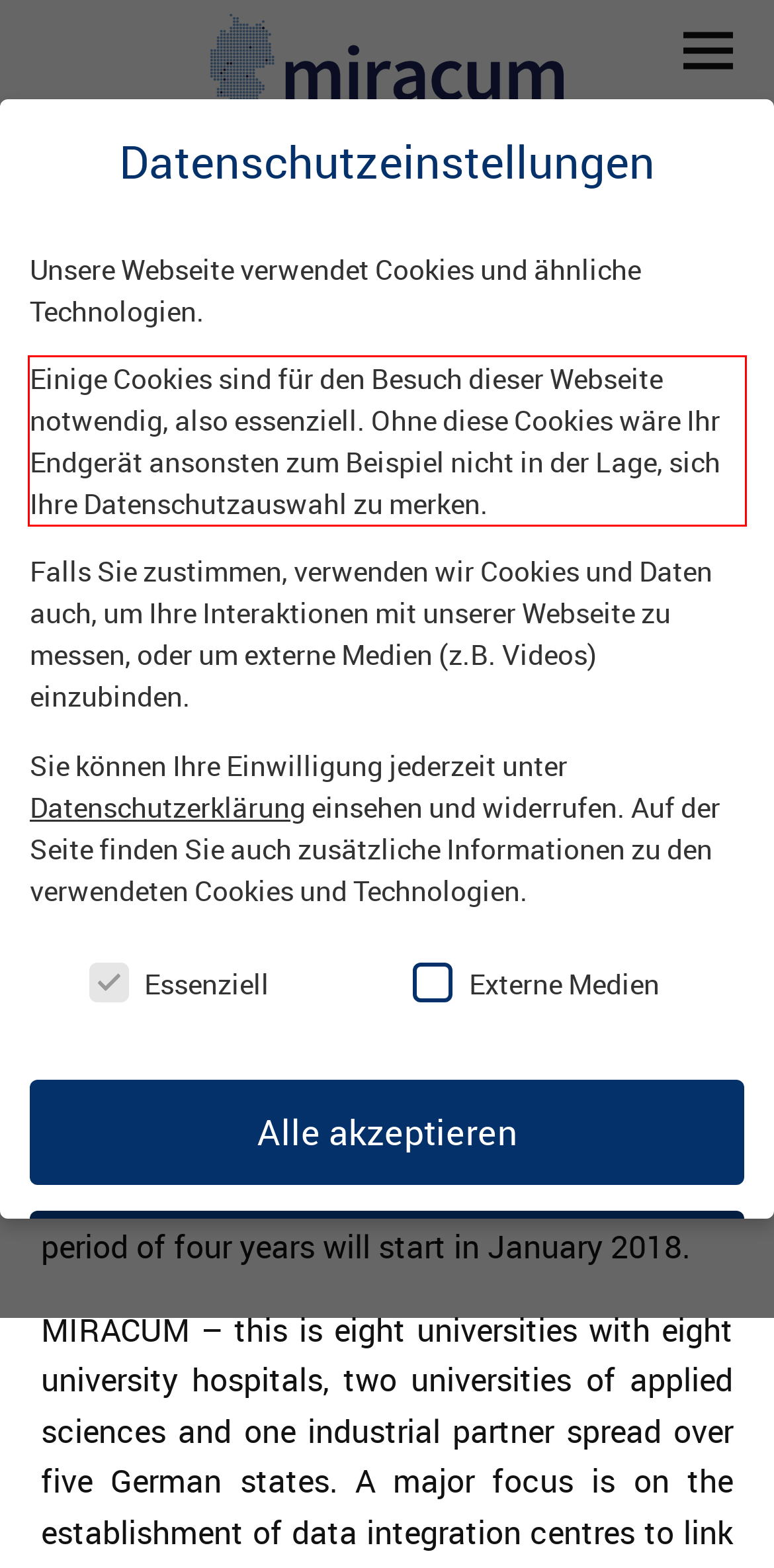Please perform OCR on the UI element surrounded by the red bounding box in the given webpage screenshot and extract its text content.

Einige Cookies sind für den Besuch dieser Webseite notwendig, also essenziell. Ohne diese Cookies wäre Ihr Endgerät ansonsten zum Beispiel nicht in der Lage, sich Ihre Datenschutzauswahl zu merken.